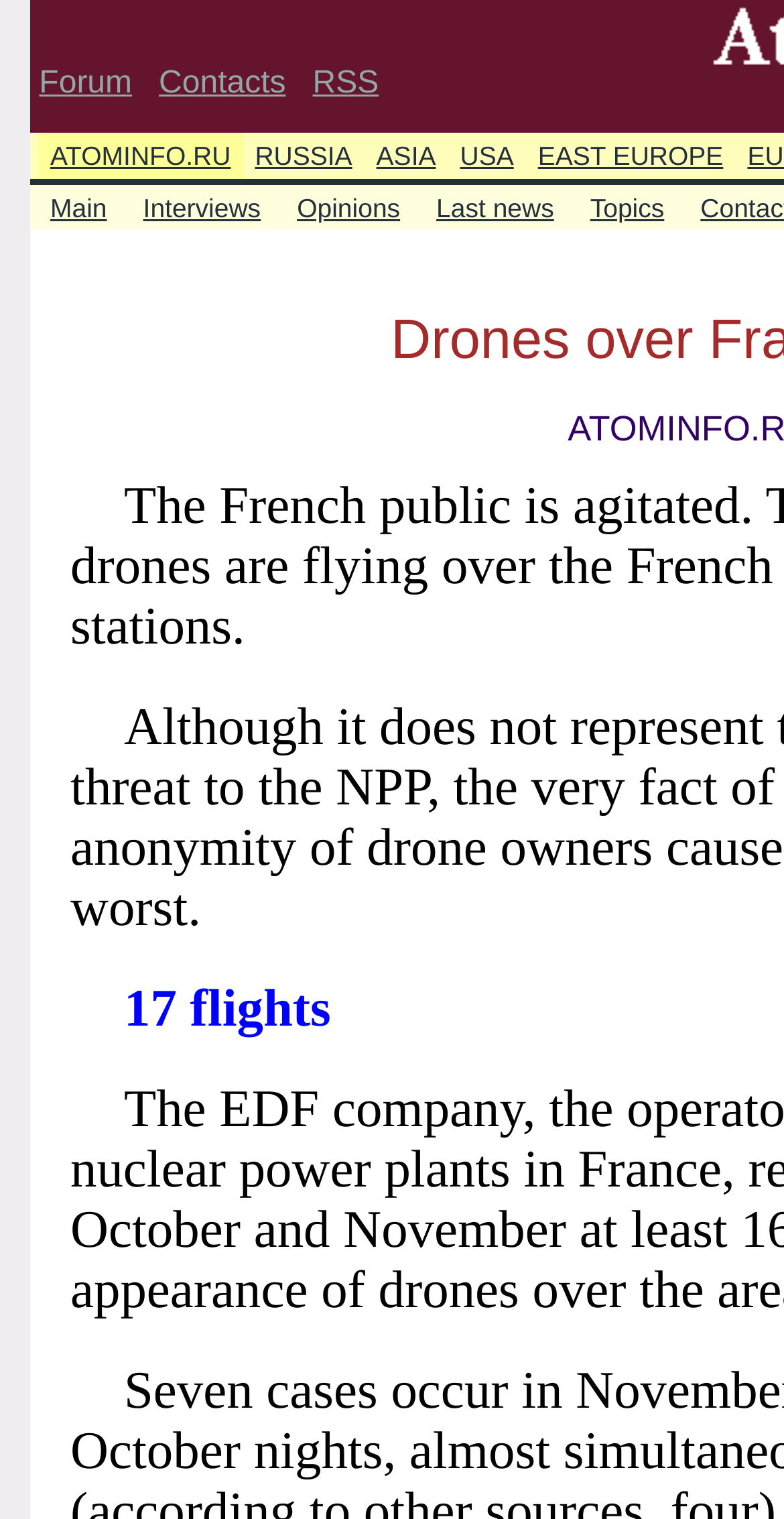How many links are there in the second row?
Answer the question with just one word or phrase using the image.

5